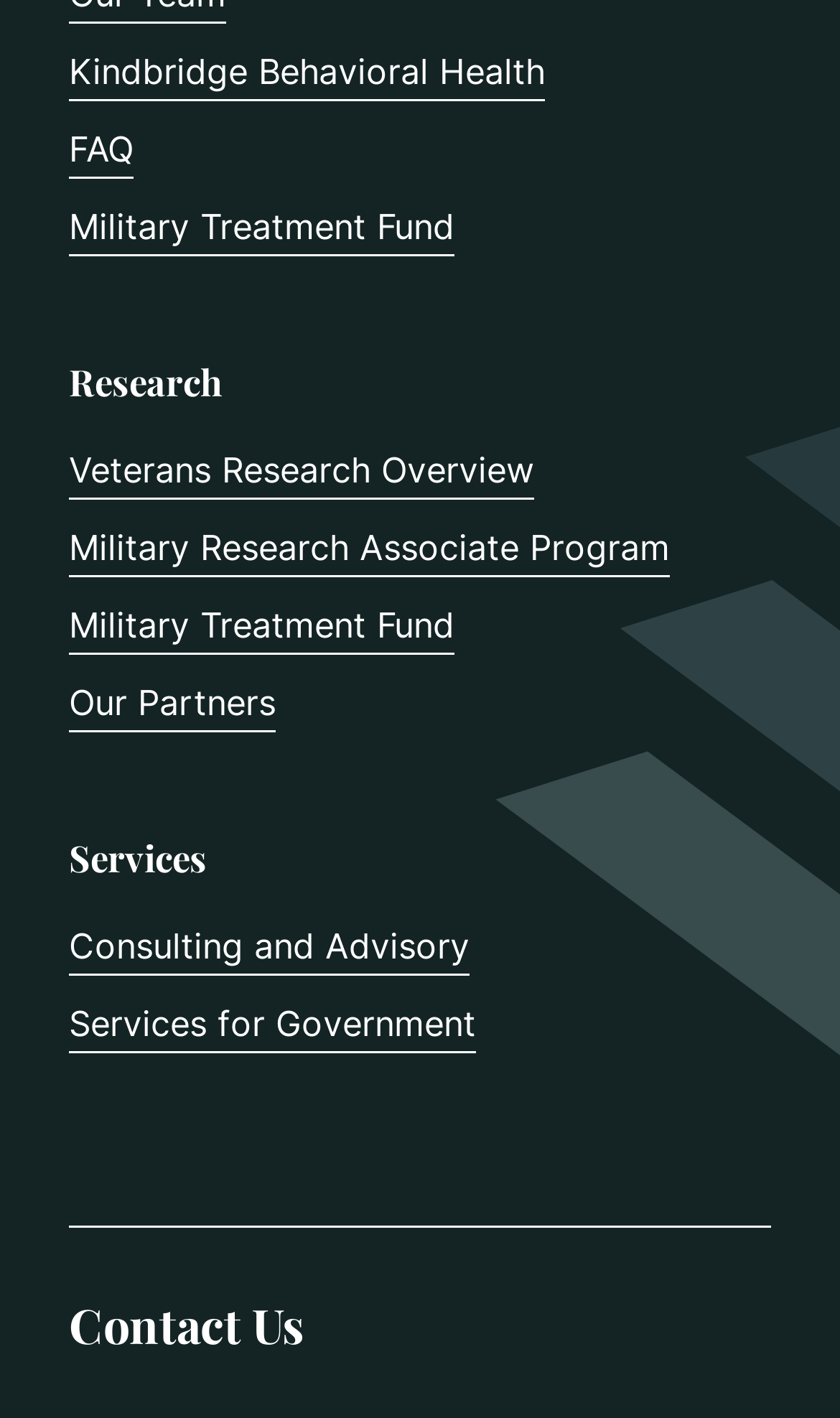Please answer the following question using a single word or phrase: What is the first link on the webpage?

Kindbridge Behavioral Health